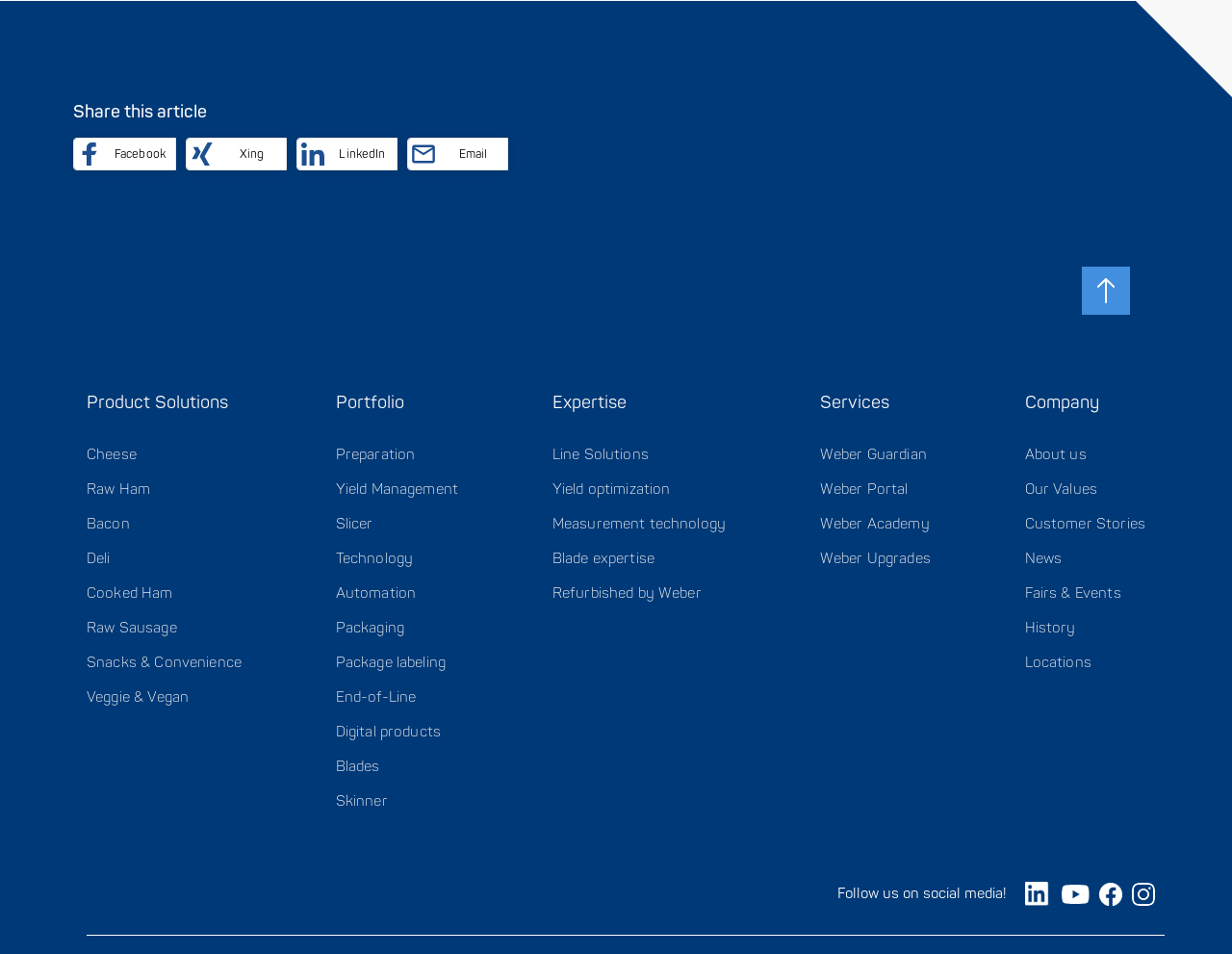How many social media platforms are available to follow?
Please utilize the information in the image to give a detailed response to the question.

I counted the number of social media links at the bottom of the webpage, which are LinkedIn, YouTube, Facebook, and Instagram, so there are 4 social media platforms available to follow.